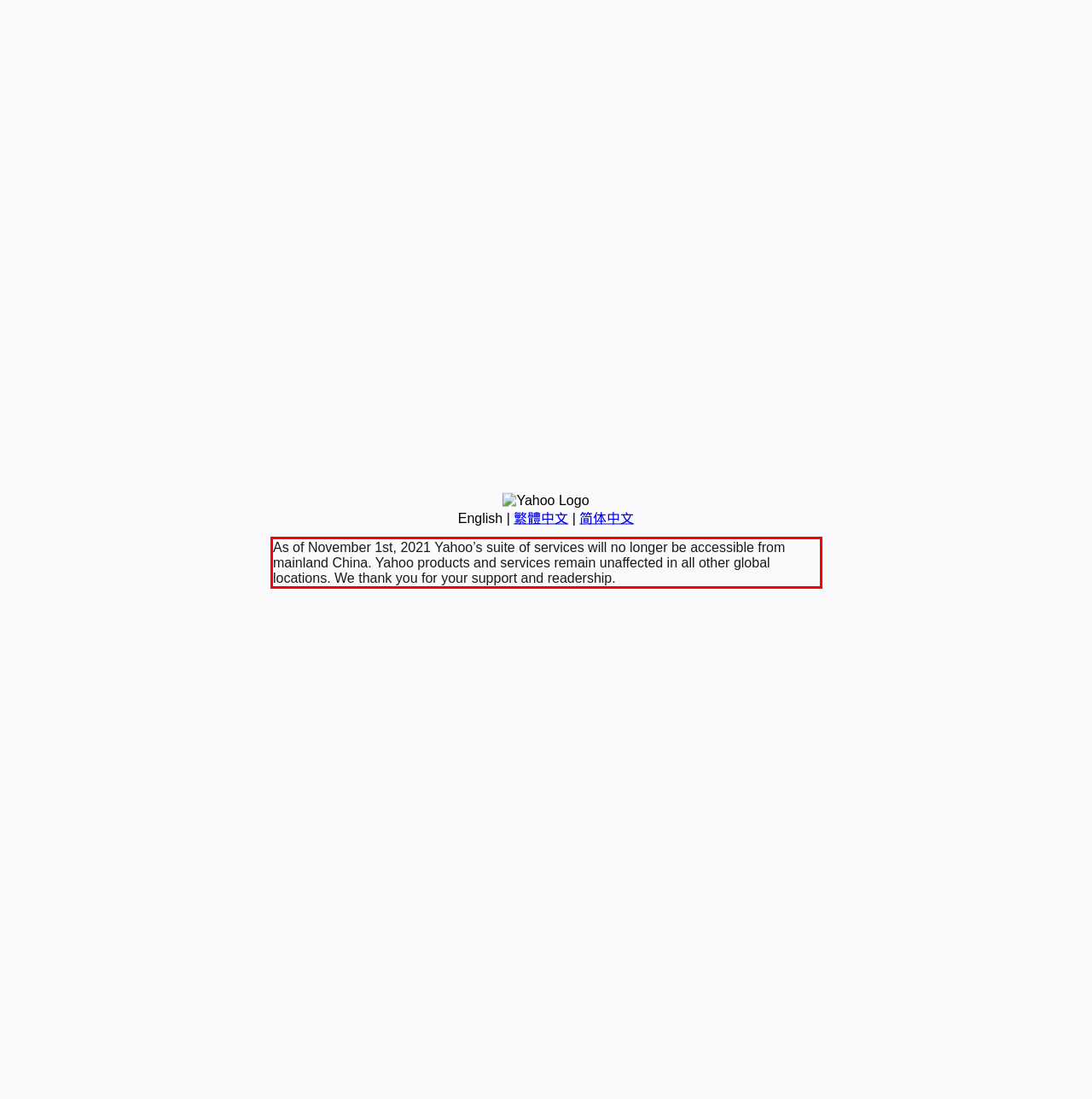Look at the provided screenshot of the webpage and perform OCR on the text within the red bounding box.

As of November 1st, 2021 Yahoo’s suite of services will no longer be accessible from mainland China. Yahoo products and services remain unaffected in all other global locations. We thank you for your support and readership.